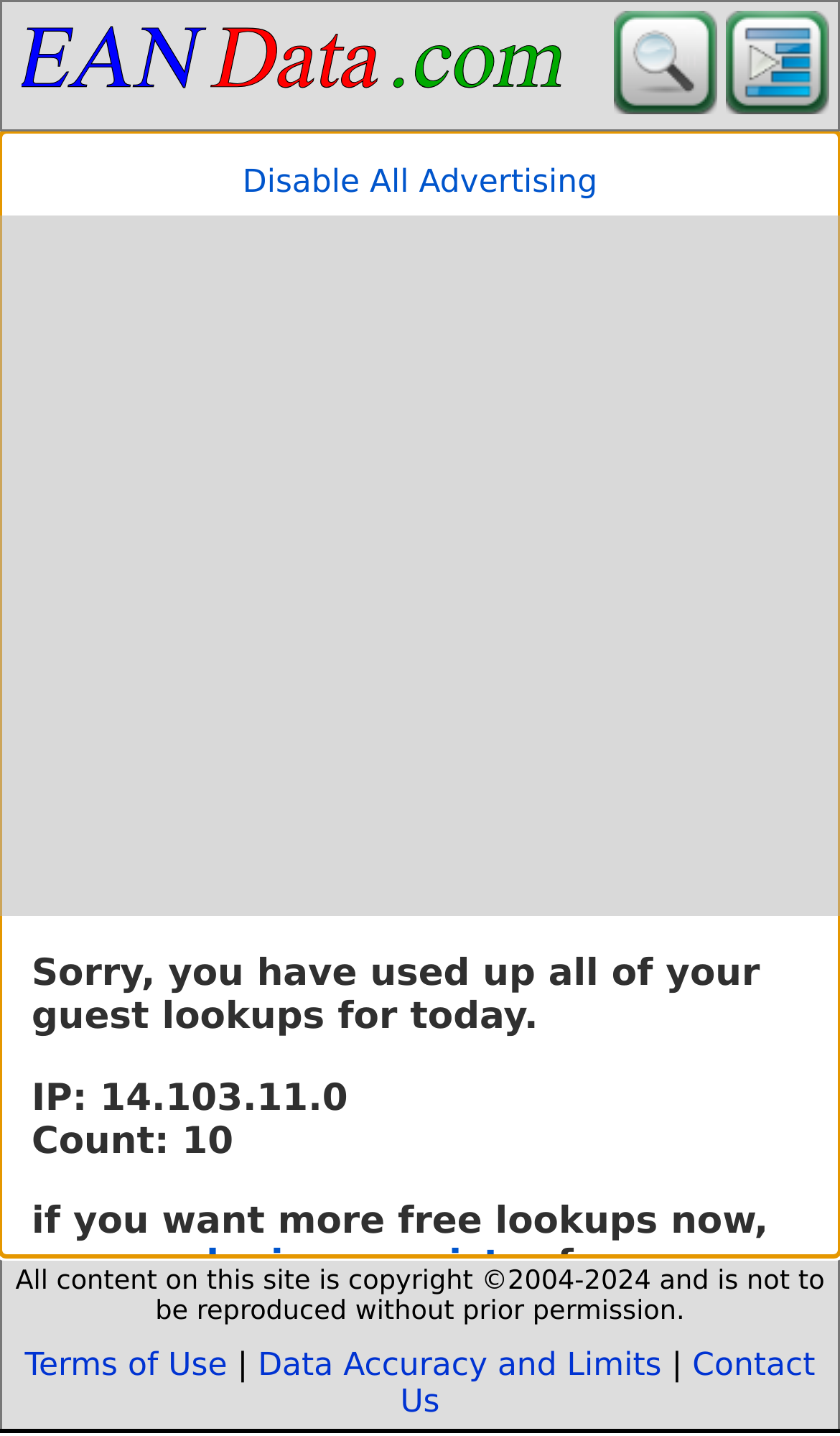What is the copyright year range of the site's content?
Please elaborate on the answer to the question with detailed information.

The webpage's footer contains a copyright notice stating 'All content on this site is copyright ©2004-2024 and is not to be reproduced without prior permission'. This indicates that the copyright year range of the site's content is from 2004 to 2024.